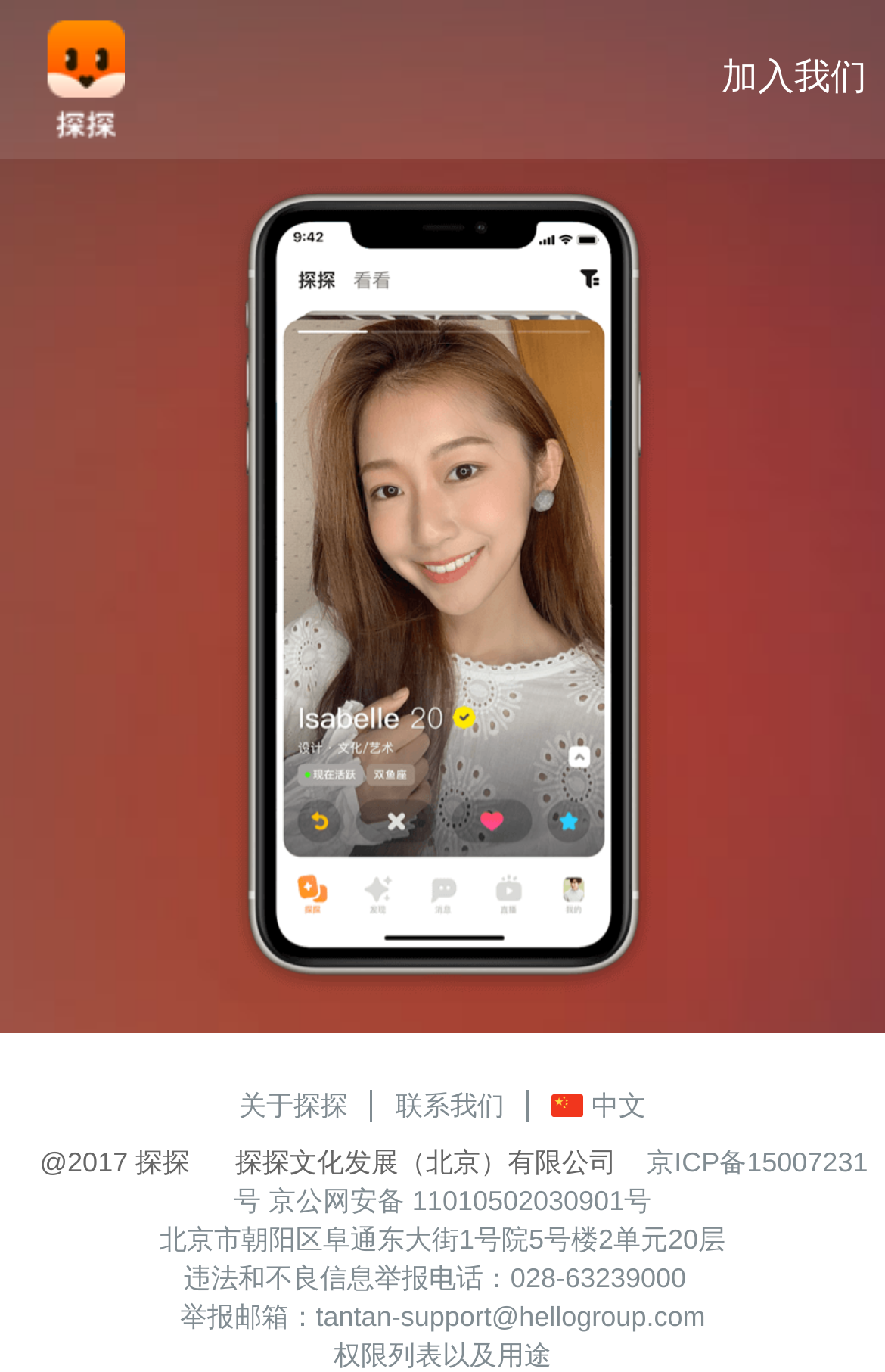Where is the company located?
Please interpret the details in the image and answer the question thoroughly.

The company location can be found in the StaticText element at the bottom of the webpage, which provides the address of the company.